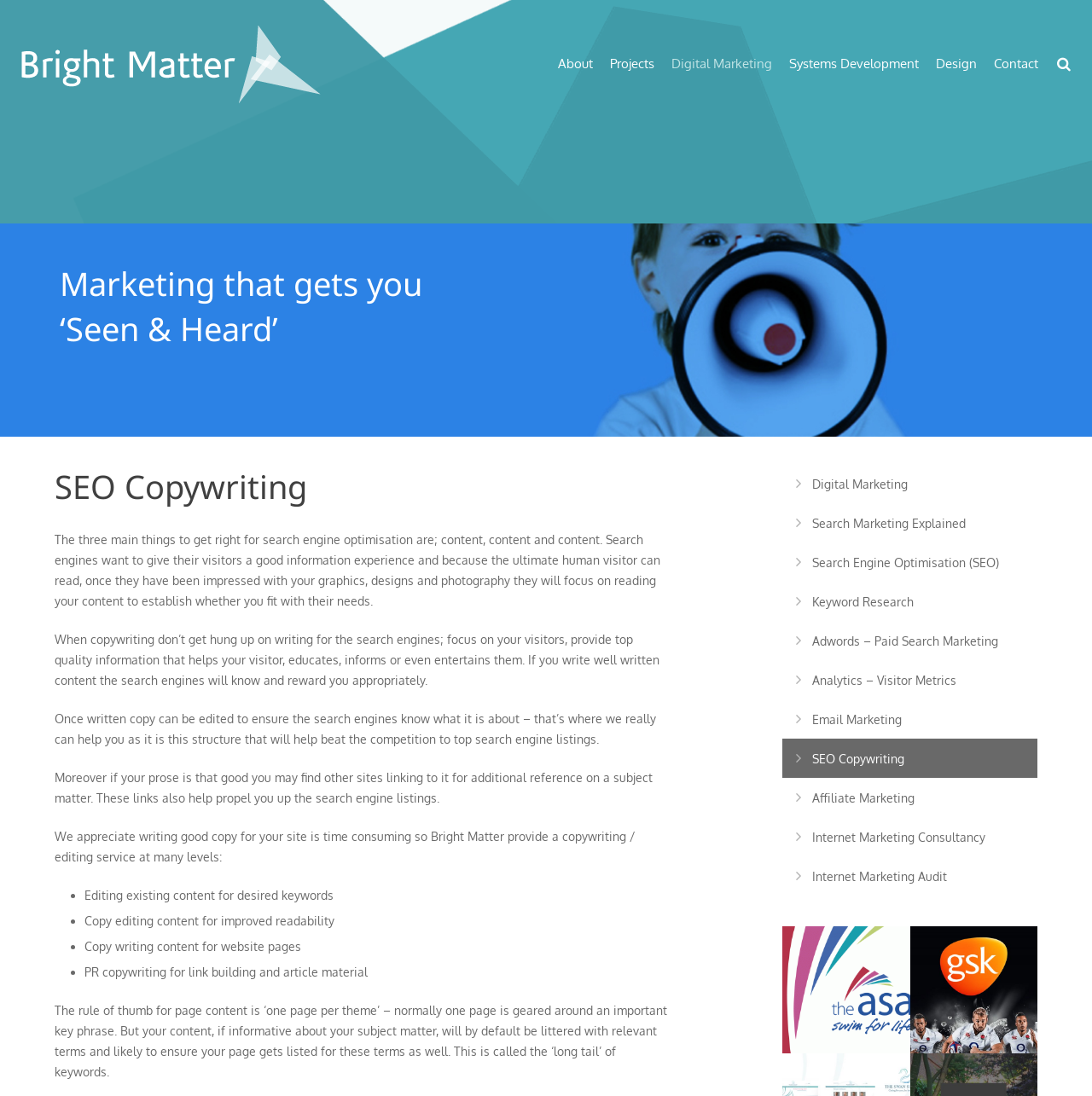What is the purpose of editing existing content?
Provide a detailed answer to the question using information from the image.

According to the webpage, one of the services offered by Bright Matter is editing existing content for desired keywords. This suggests that the purpose of editing existing content is to optimize it for specific keywords that are important for search engine rankings.